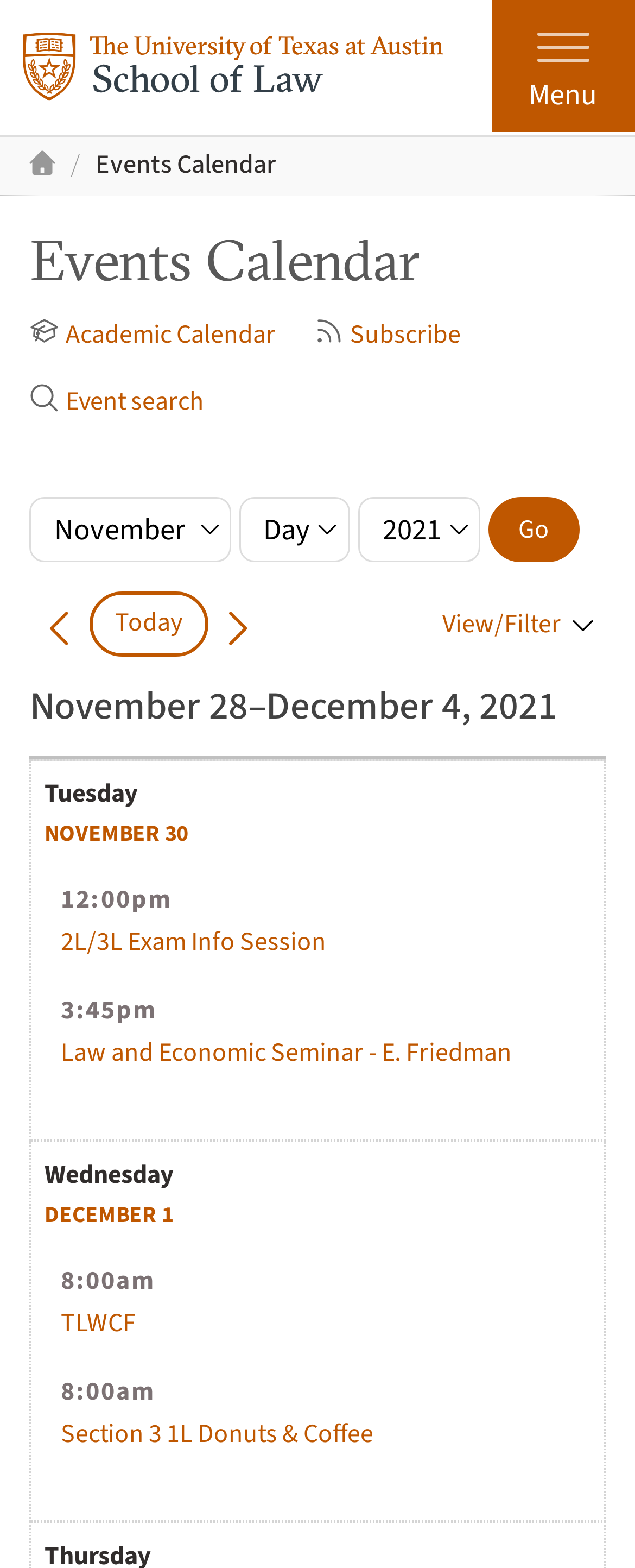Determine the bounding box coordinates of the clickable element to complete this instruction: "View or filter events". Provide the coordinates in the format of four float numbers between 0 and 1, [left, top, right, bottom].

[0.682, 0.382, 0.953, 0.414]